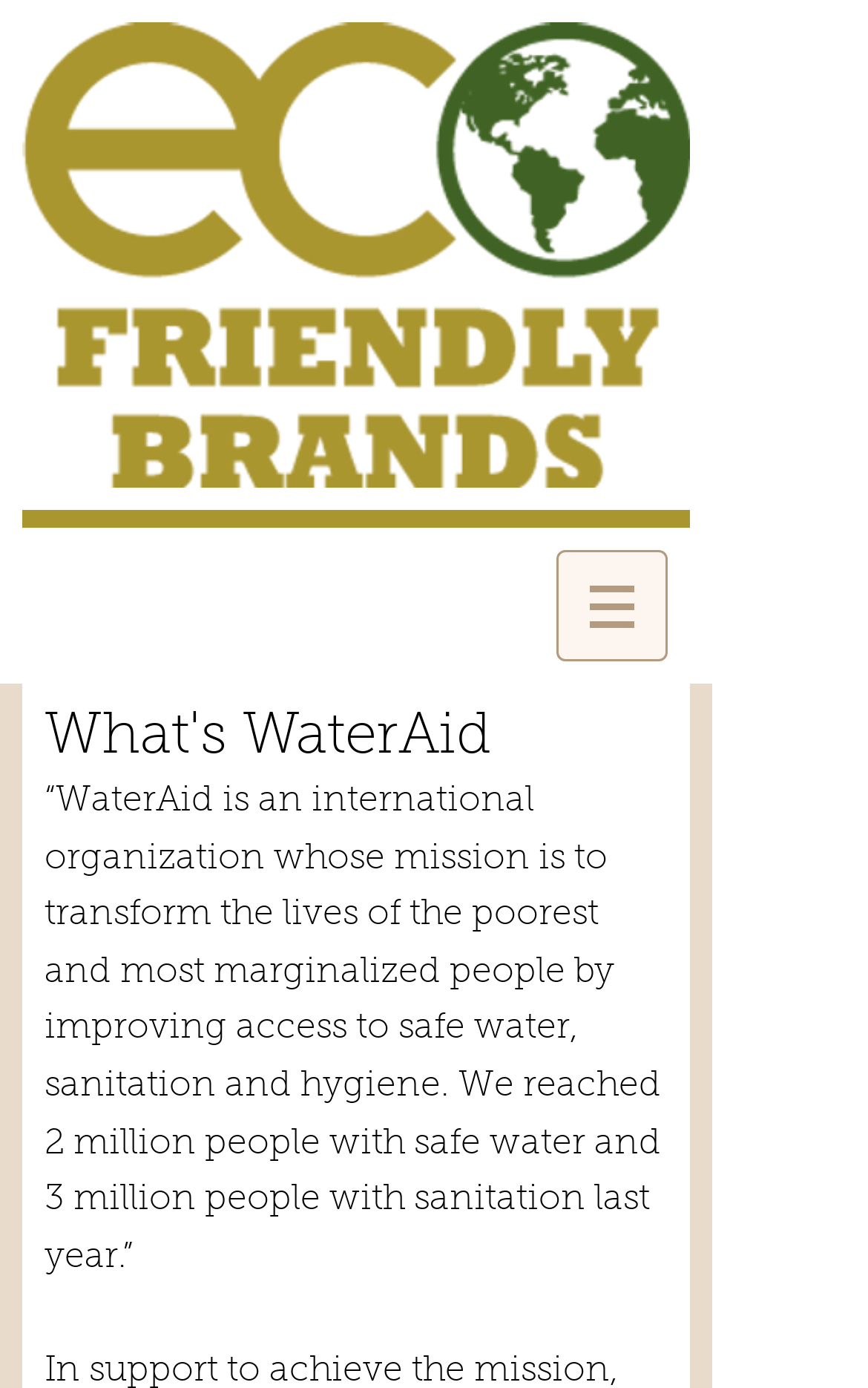Answer the question with a single word or phrase: 
What is the color of the shirt of the person enforcing the rules?

Not applicable